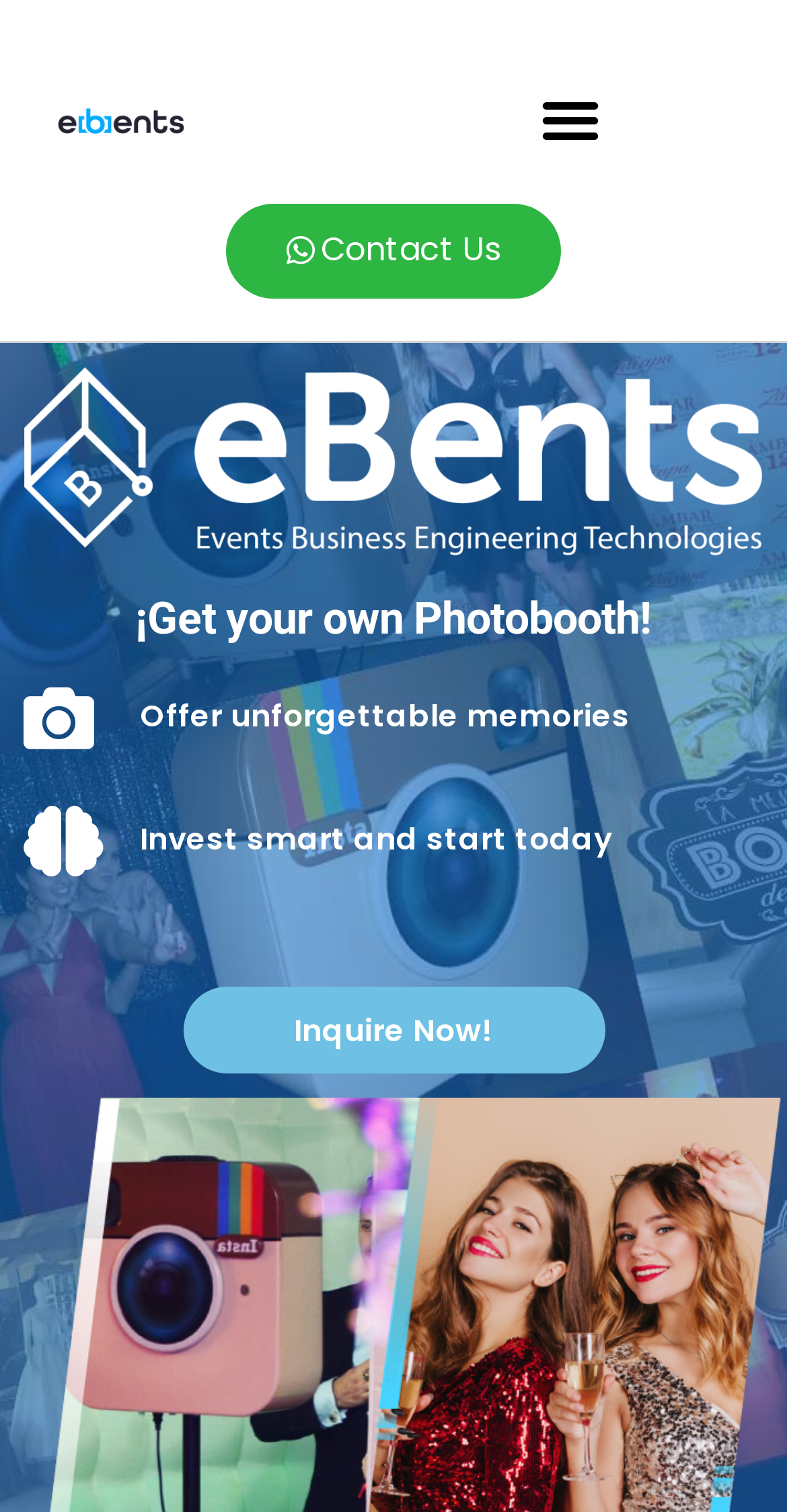Kindly respond to the following question with a single word or a brief phrase: 
What is the tone of the website?

Promotional